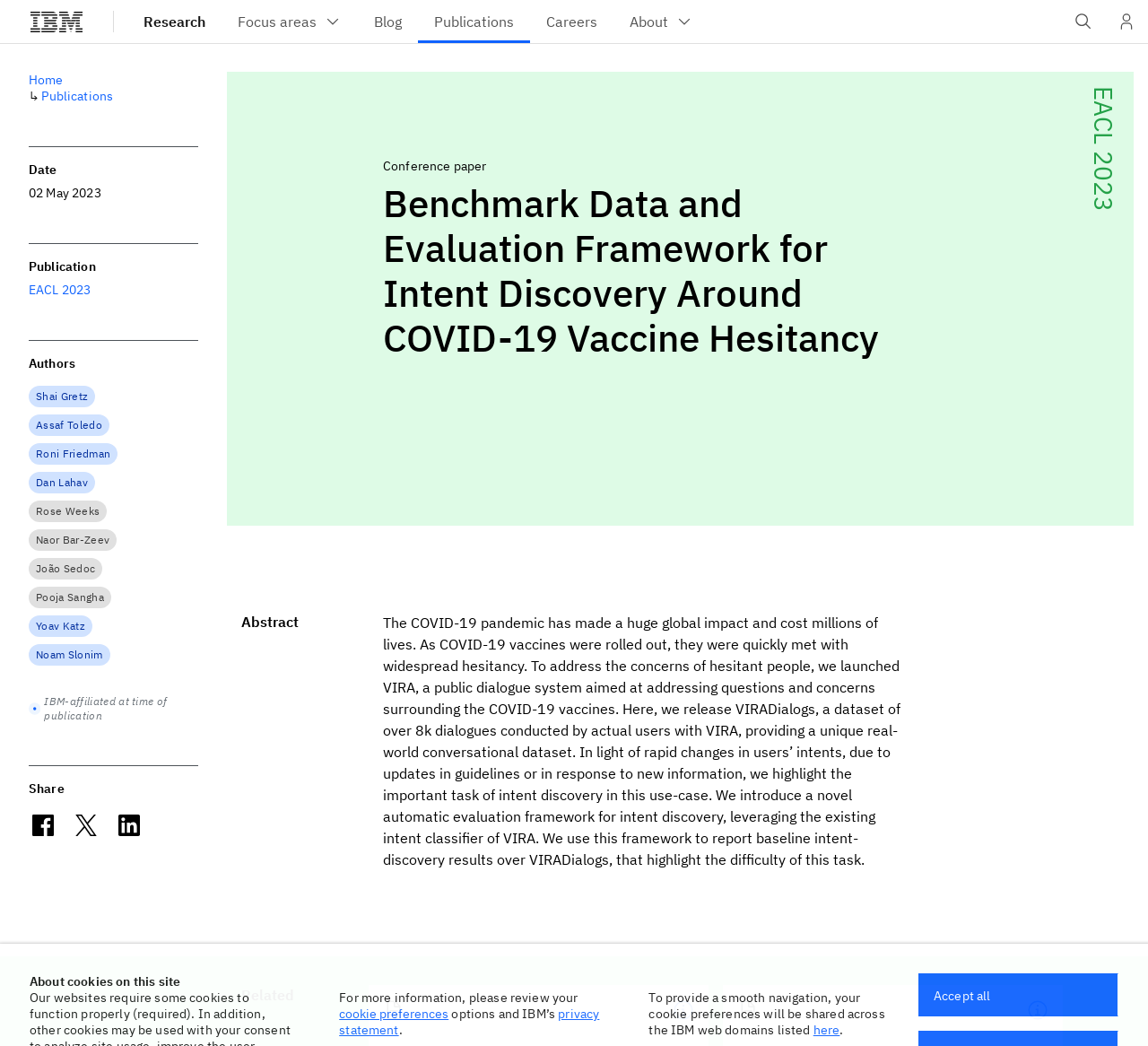Given the element description Open IBM search field, predict the bounding box coordinates for the UI element in the webpage screenshot. The format should be (top-left x, top-left y, bottom-right x, bottom-right y), and the values should be between 0 and 1.

[0.925, 0.0, 0.962, 0.041]